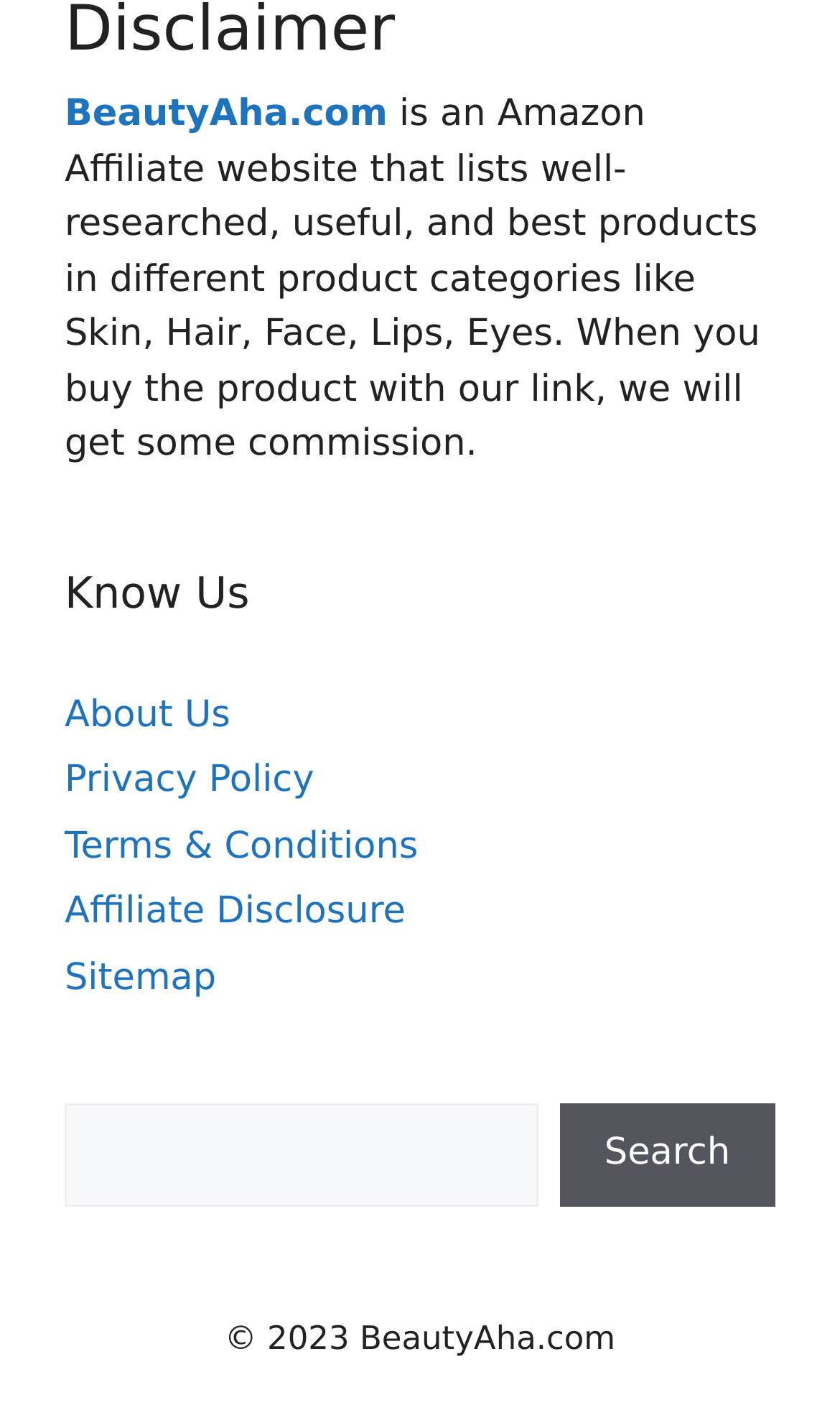What is the purpose of this website?
Please respond to the question with a detailed and well-explained answer.

The website is an Amazon Affiliate website, which means it lists products and earns a commission when users buy products through their links, as stated in the StaticText element with the description 'is an Amazon Affiliate website that lists well-researched, useful, and best products in different product categories like Skin, Hair, Face, Lips, Eyes. When you buy the product with our link, we will get some commission.'